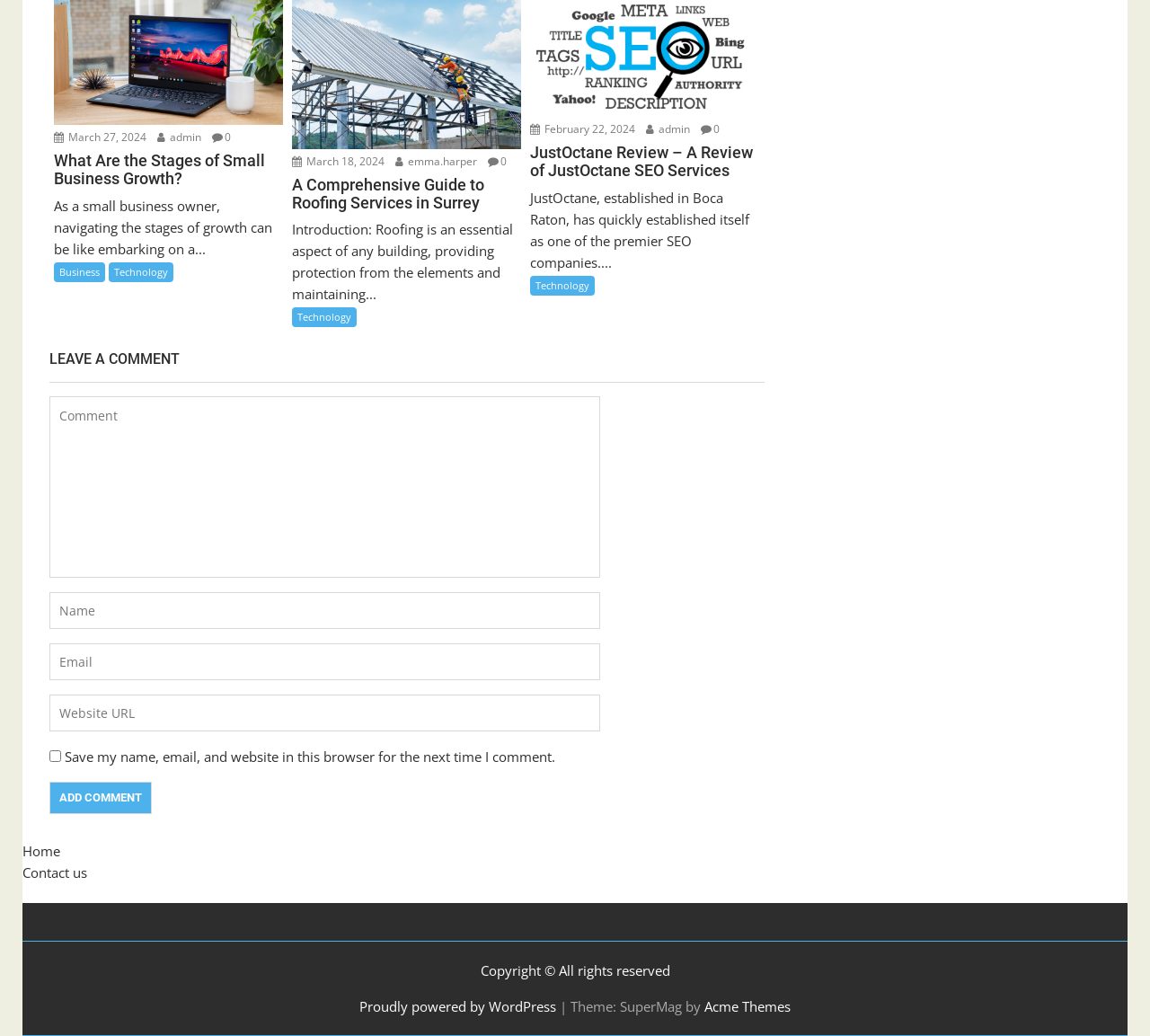Provide a short answer to the following question with just one word or phrase: What is the topic of the first article?

Small Business Growth